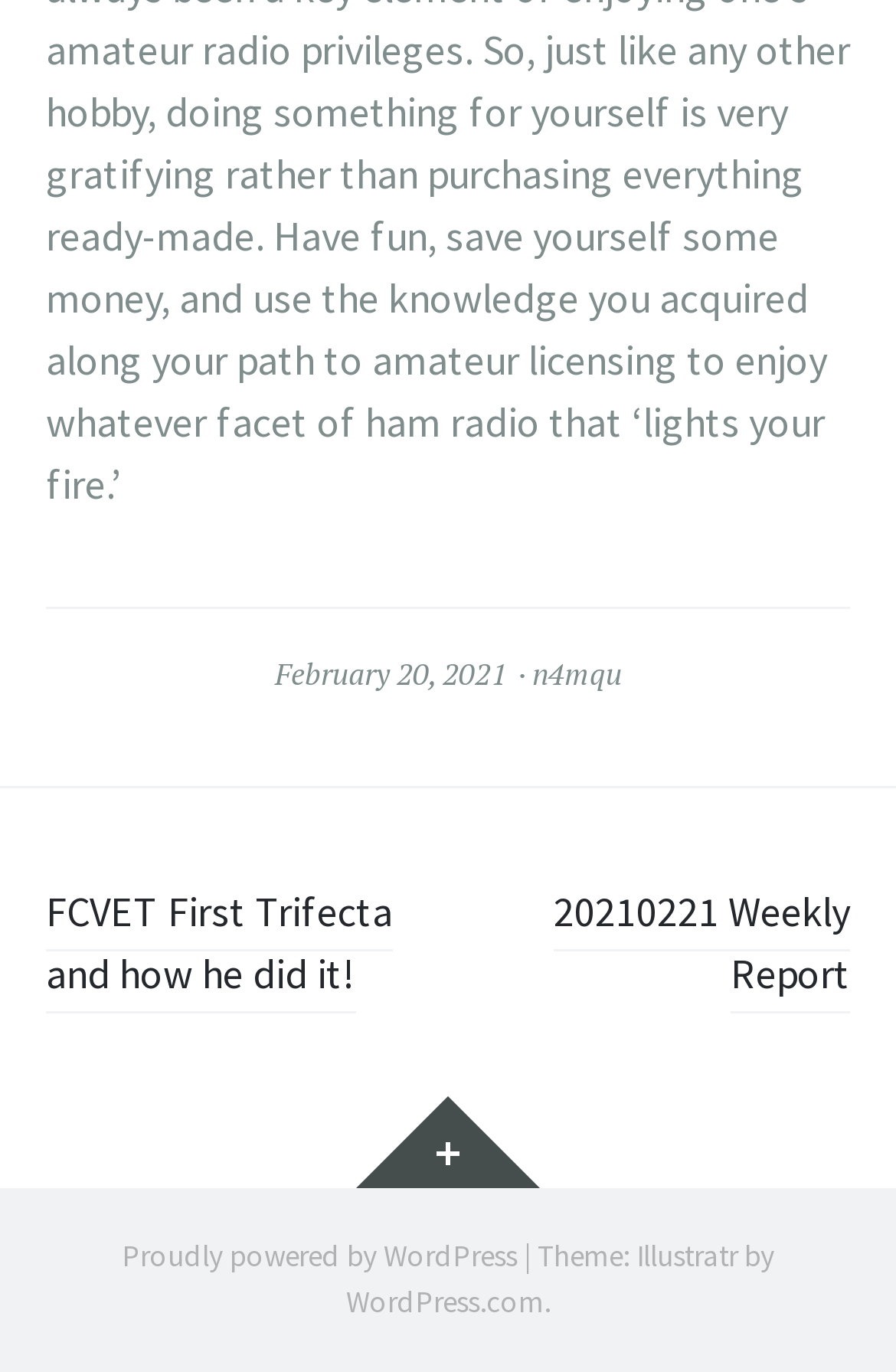How many widgets are mentioned in the webpage?
Please give a detailed and thorough answer to the question, covering all relevant points.

I looked at the complementary section of the webpage and found a link with the text 'Widgets', which suggests that there is one widget mentioned in the webpage.